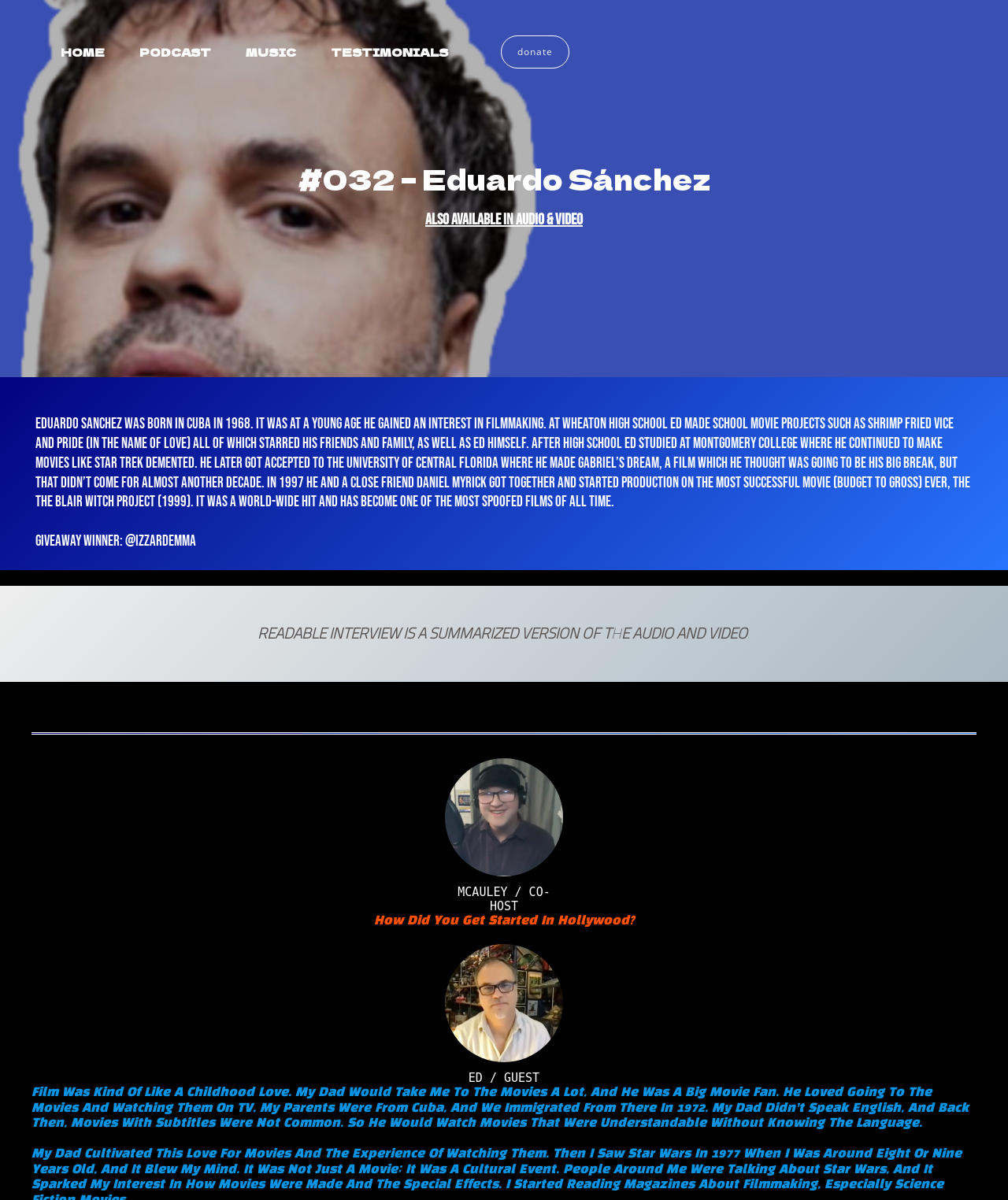What is Eduardo Sanchez's birthplace?
Please provide a detailed answer to the question.

According to the webpage, Eduardo Sanchez was born in Cuba in 1968, as mentioned in the paragraph describing his early life and filmmaking career.